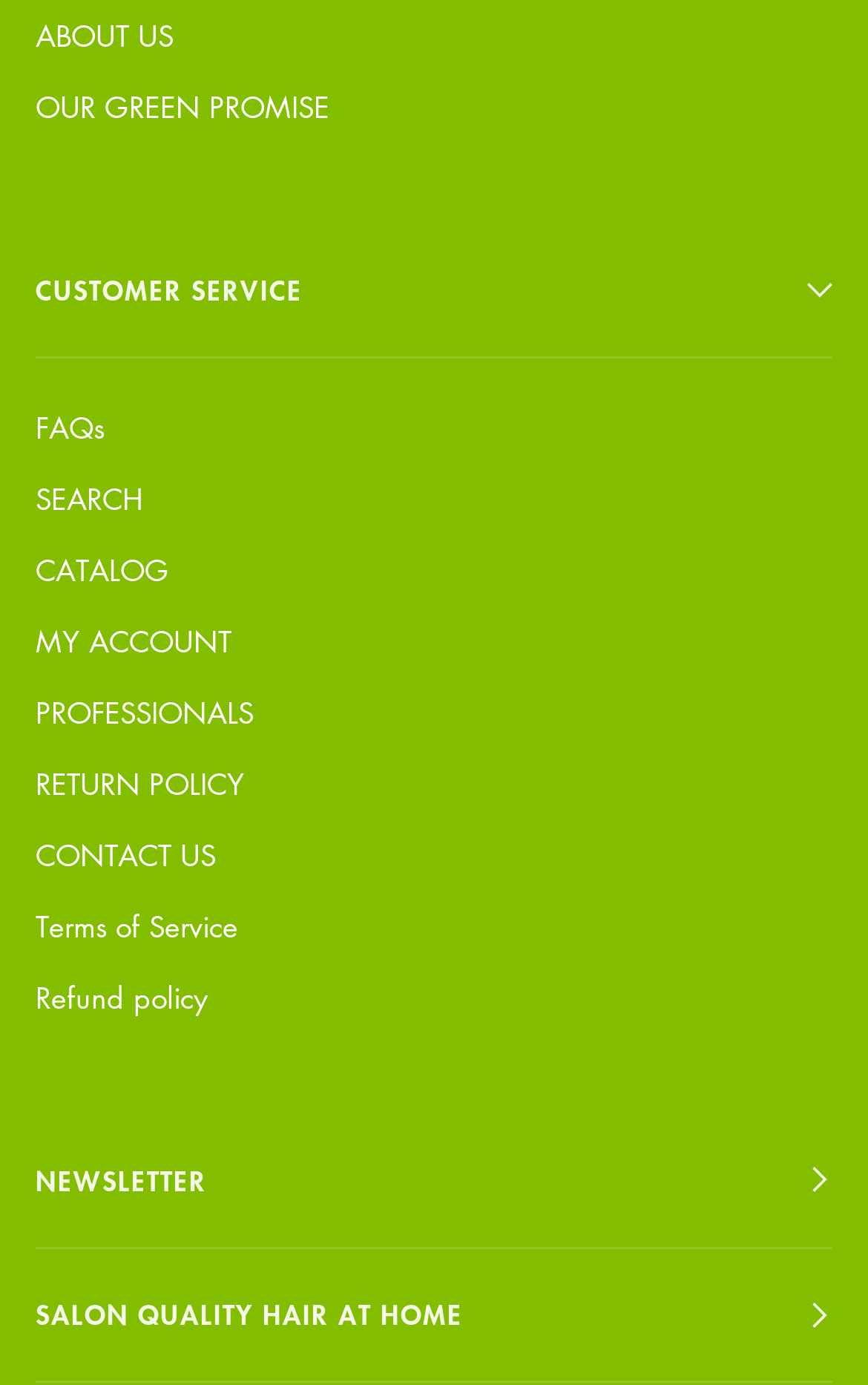Please identify the bounding box coordinates of the area I need to click to accomplish the following instruction: "Search for something".

[0.041, 0.344, 0.164, 0.374]